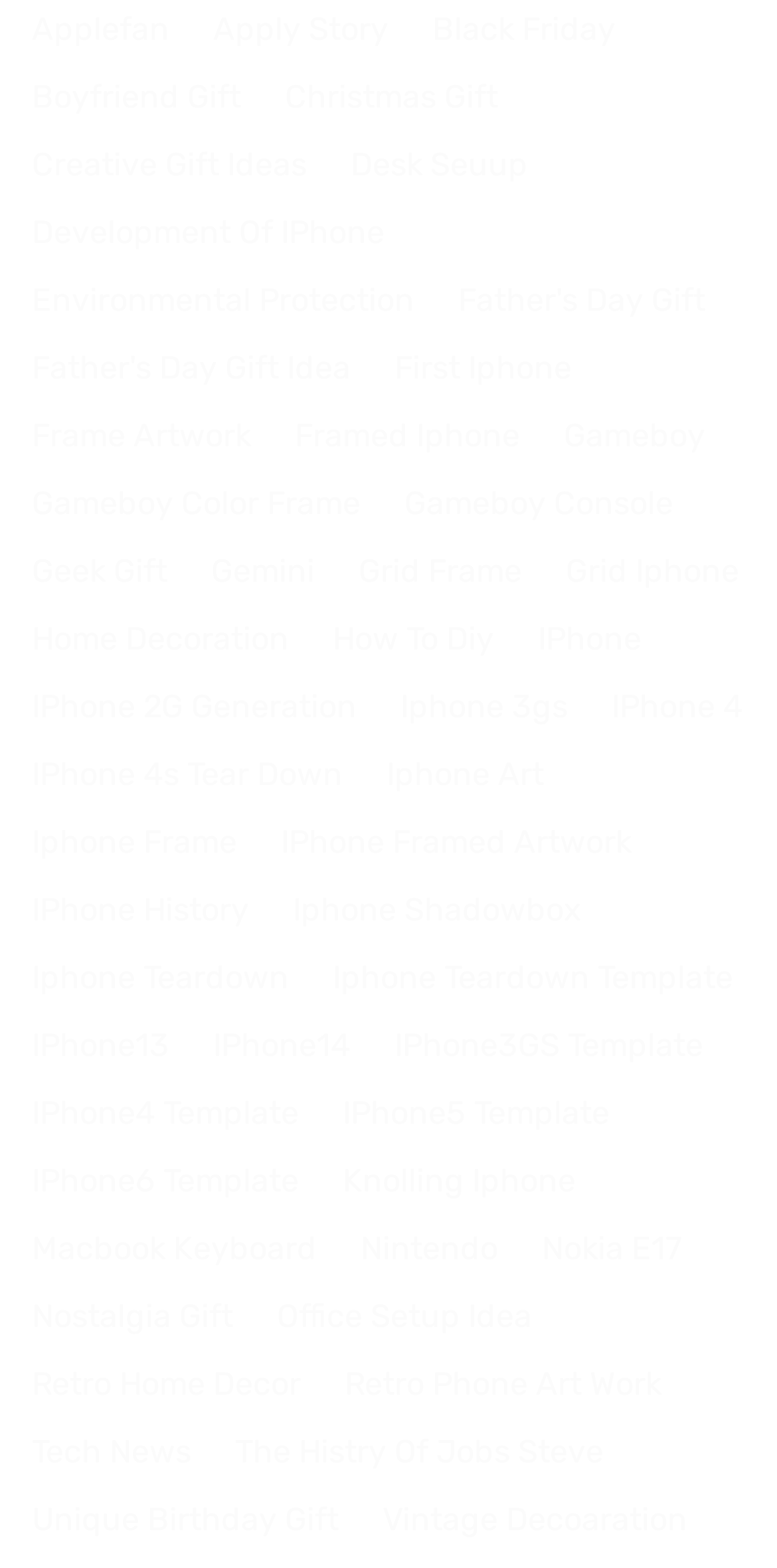Please find the bounding box coordinates of the clickable region needed to complete the following instruction: "Explore Creative Gift Ideas". The bounding box coordinates must consist of four float numbers between 0 and 1, i.e., [left, top, right, bottom].

[0.041, 0.093, 0.395, 0.117]